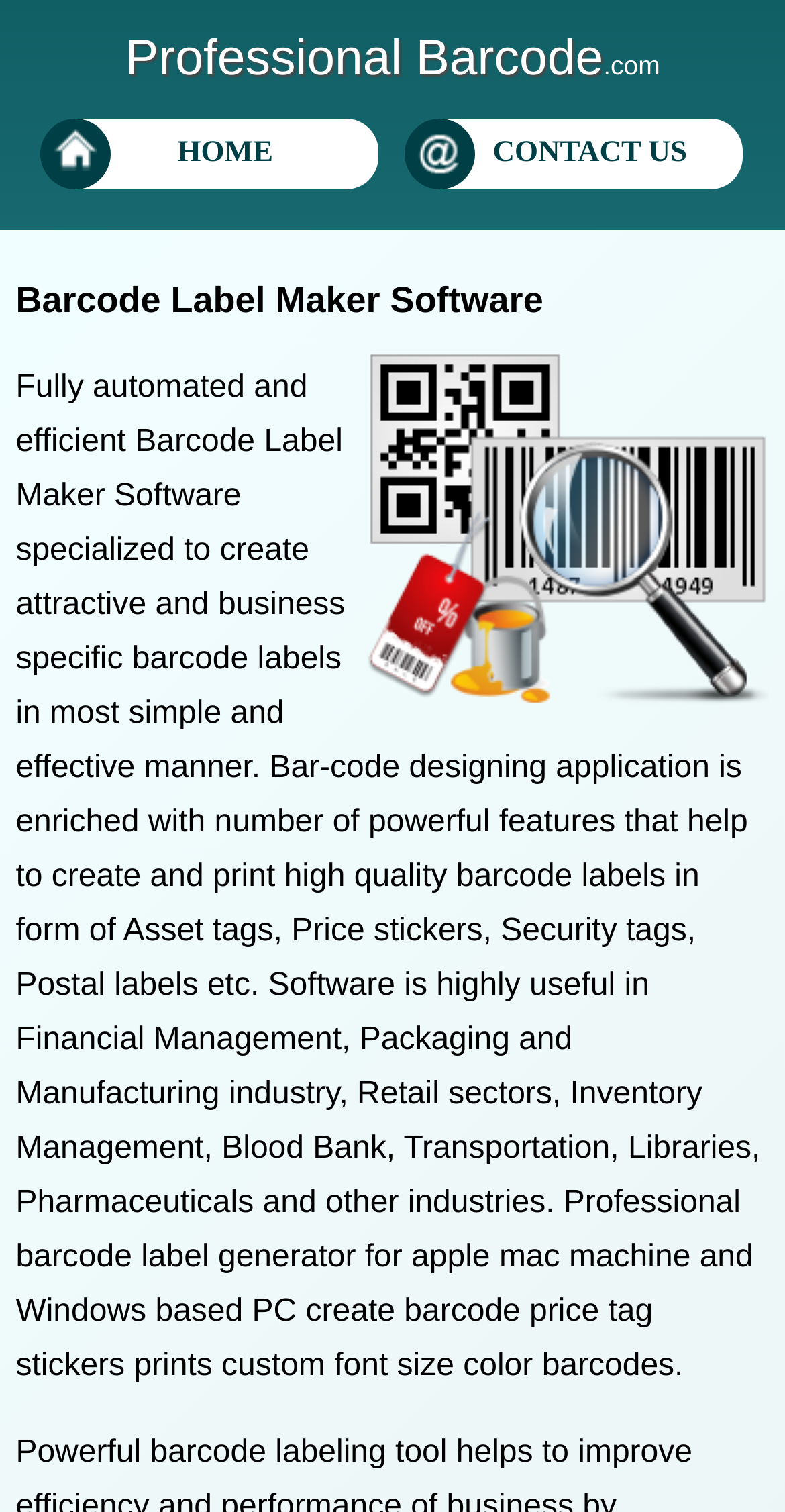Find the bounding box coordinates of the UI element according to this description: "CONTACT US".

[0.518, 0.09, 0.946, 0.112]